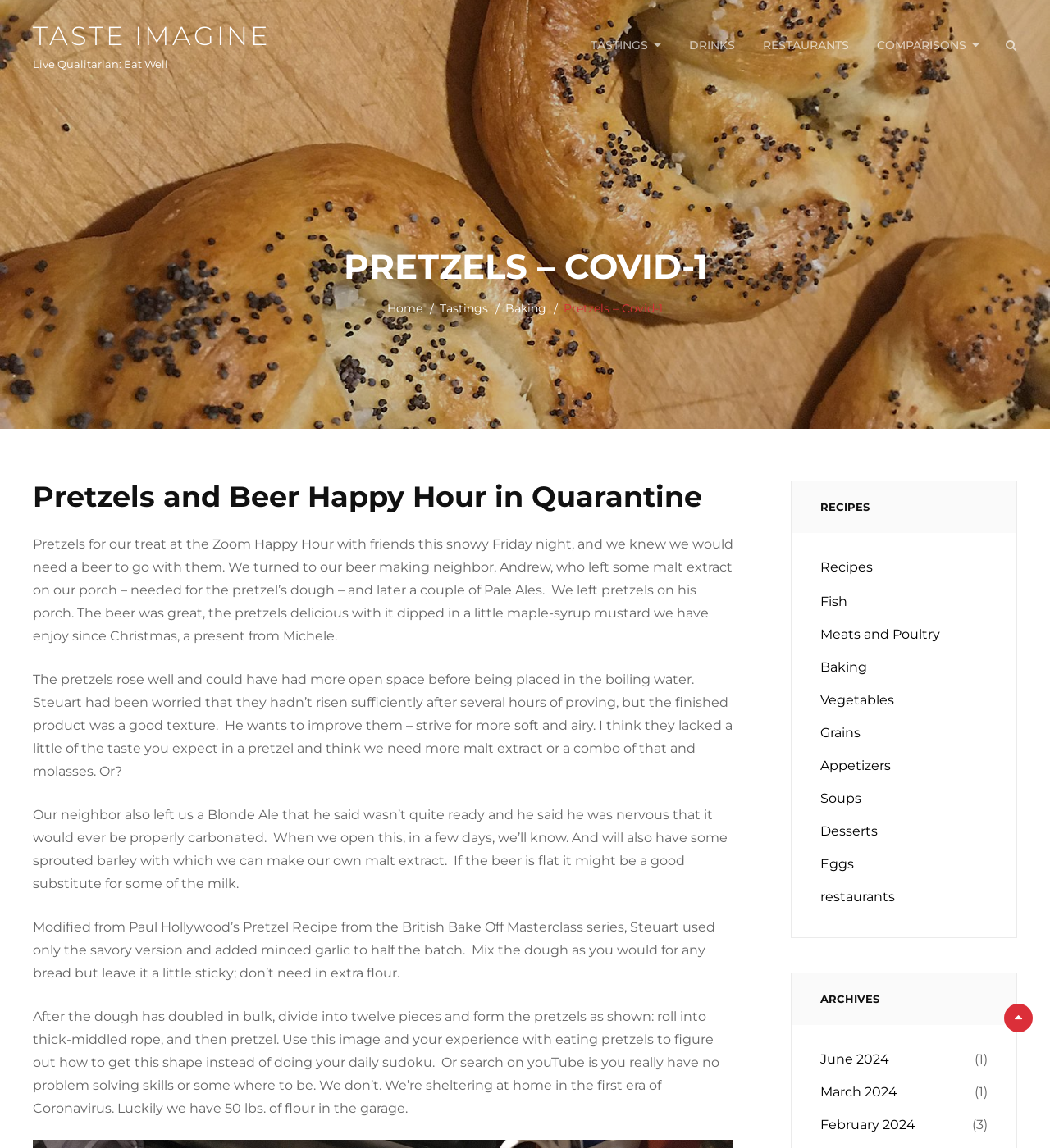Predict the bounding box coordinates of the area that should be clicked to accomplish the following instruction: "Visit the Warm water page". The bounding box coordinates should consist of four float numbers between 0 and 1, i.e., [left, top, right, bottom].

None